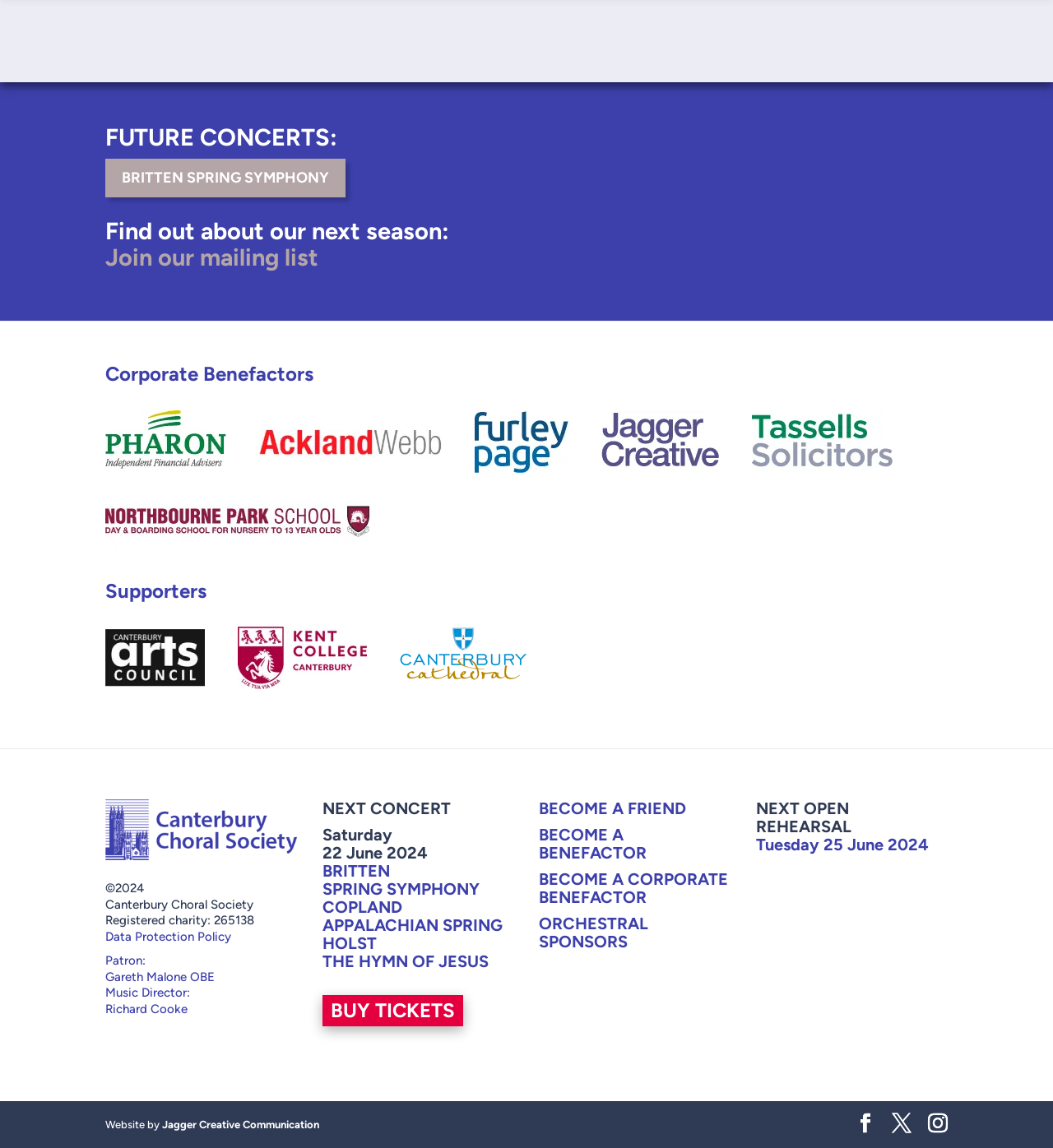Find the bounding box coordinates of the UI element according to this description: "Join our mailing list".

[0.1, 0.211, 0.302, 0.236]